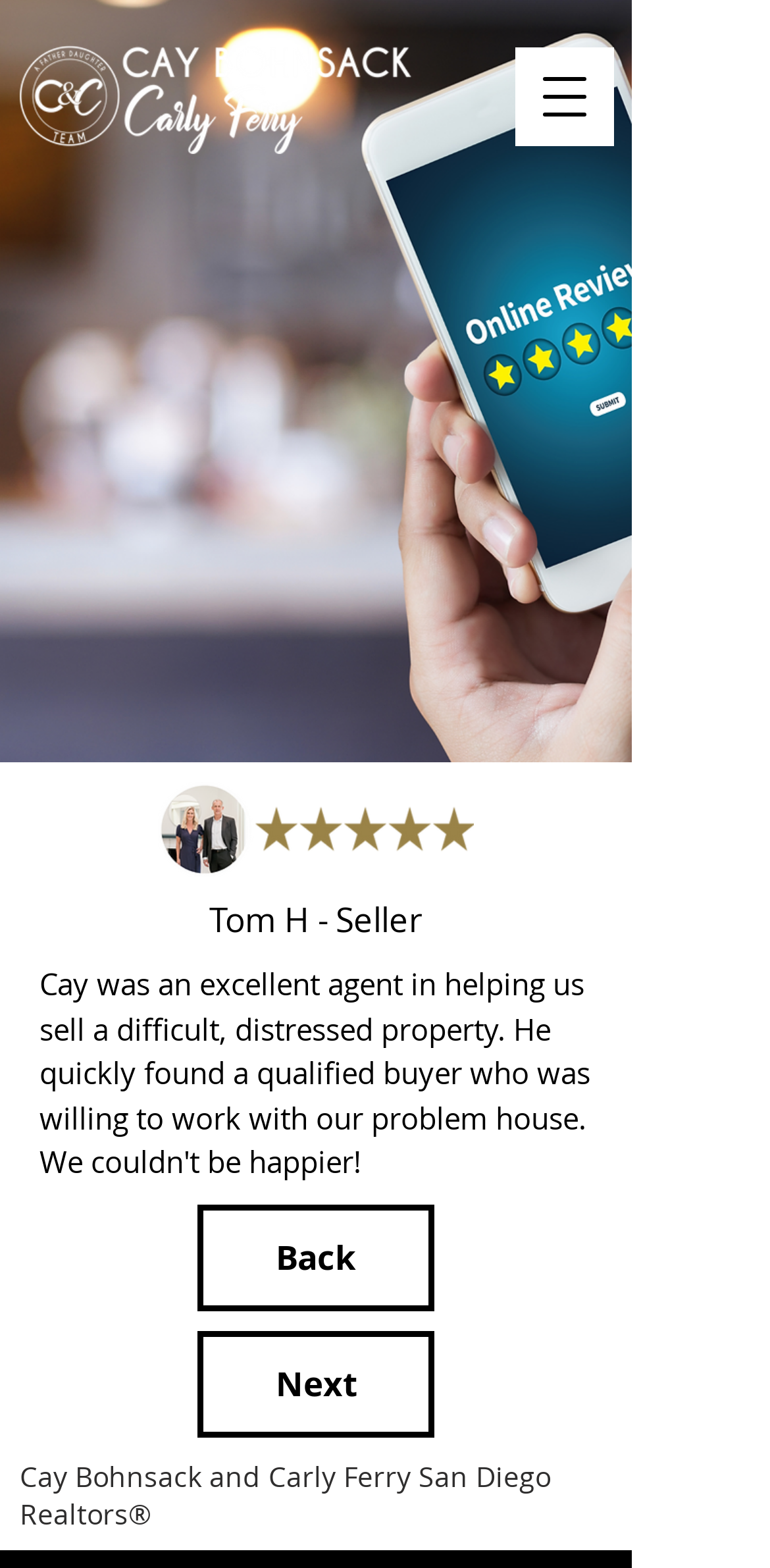Identify the bounding box for the element characterized by the following description: "Next".

[0.256, 0.848, 0.564, 0.916]